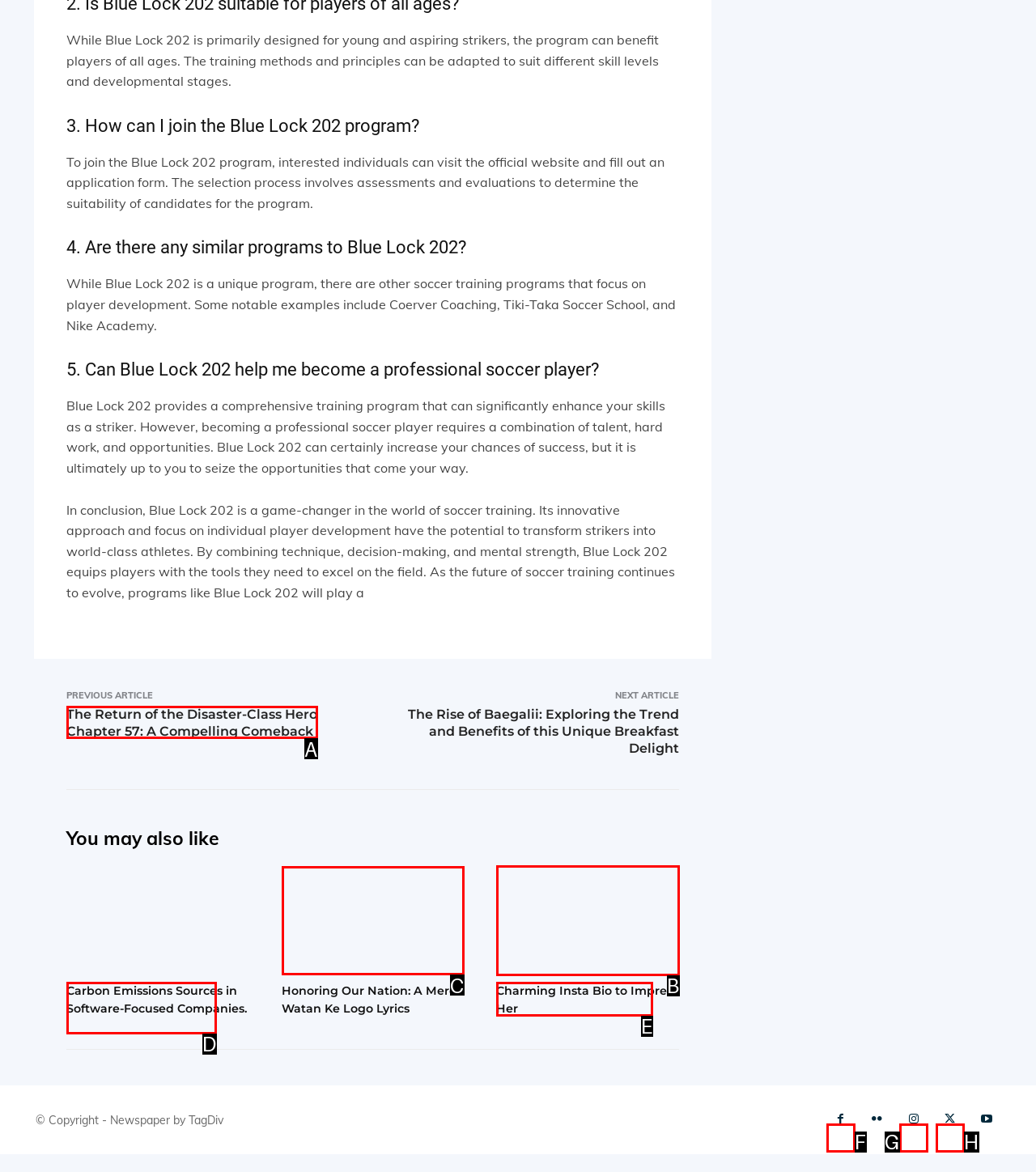Find the correct option to complete this instruction: Visit Corbett Software's homepage. Reply with the corresponding letter.

None